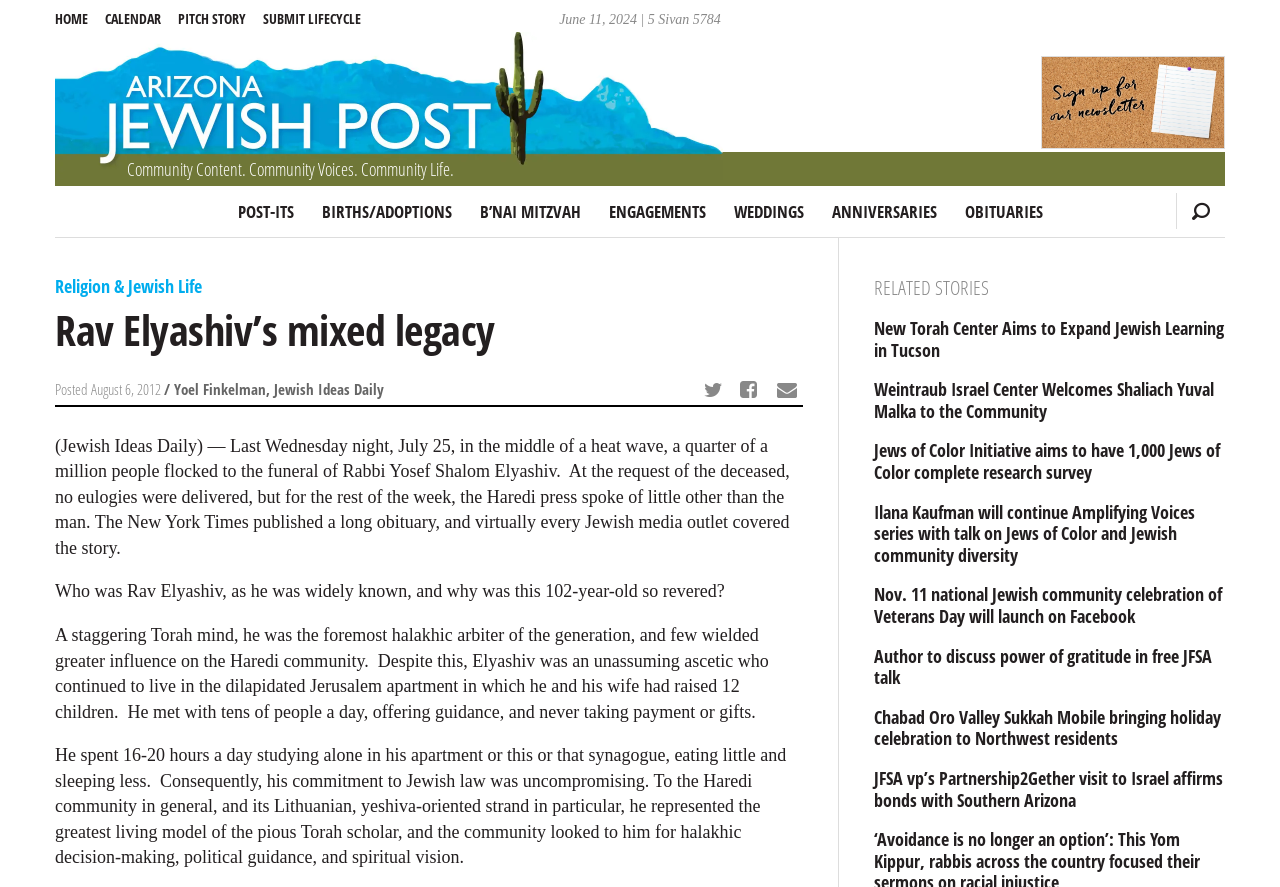Based on the provided description, "Religion & Jewish Life", find the bounding box of the corresponding UI element in the screenshot.

[0.043, 0.308, 0.158, 0.335]